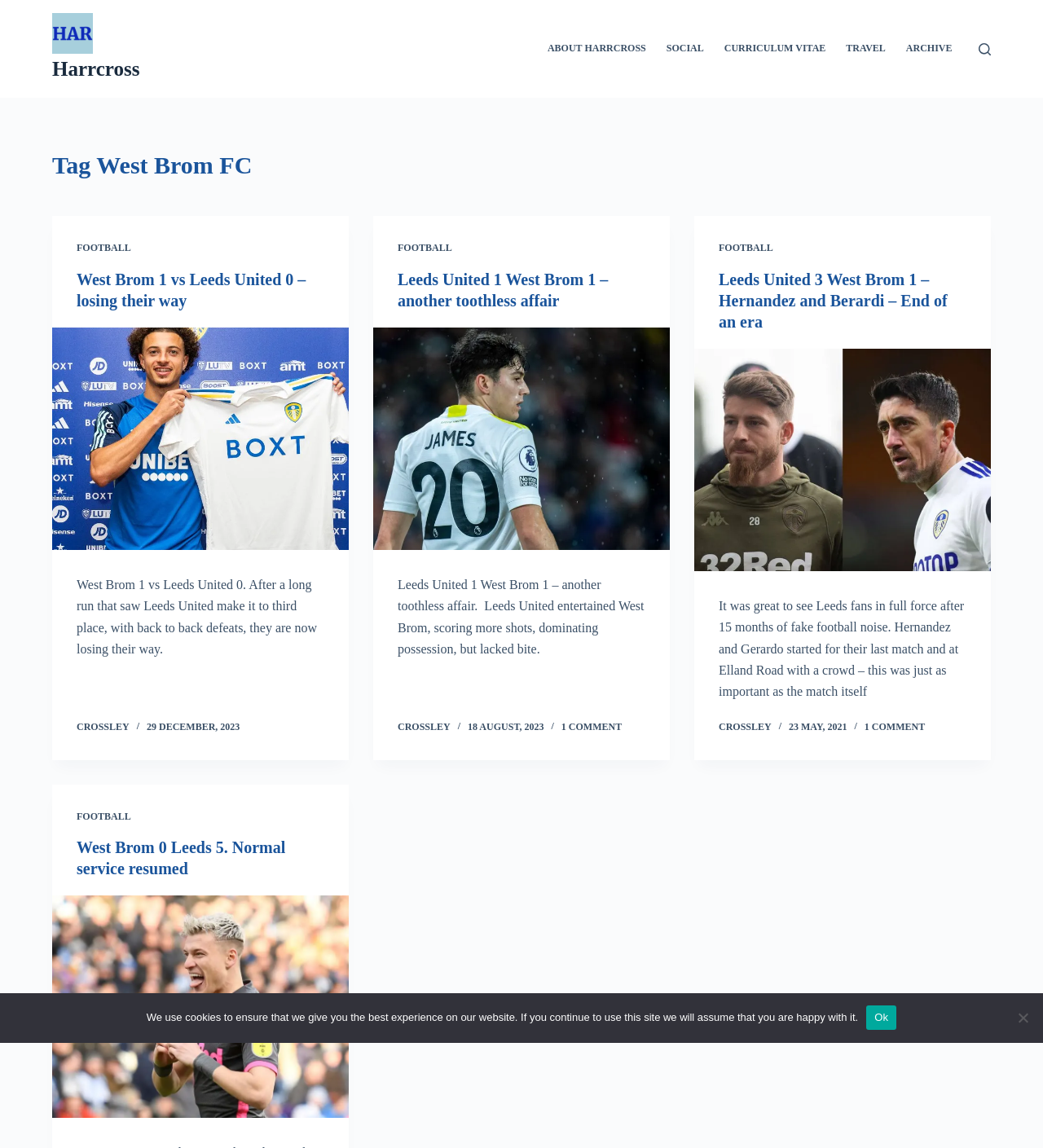Provide the text content of the webpage's main heading.

Tag West Brom FC